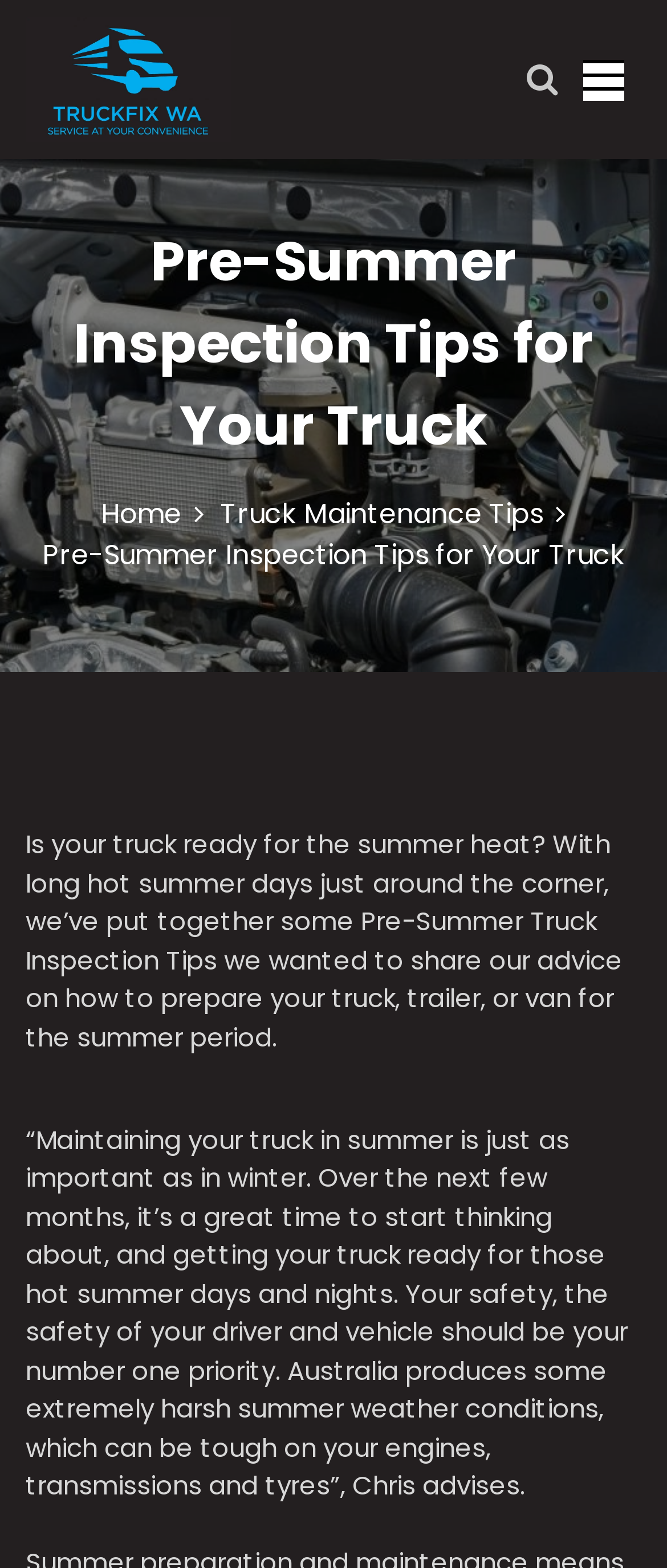Using the provided description Home, find the bounding box coordinates for the UI element. Provide the coordinates in (top-left x, top-left y, bottom-right x, bottom-right y) format, ensuring all values are between 0 and 1.

[0.151, 0.315, 0.306, 0.34]